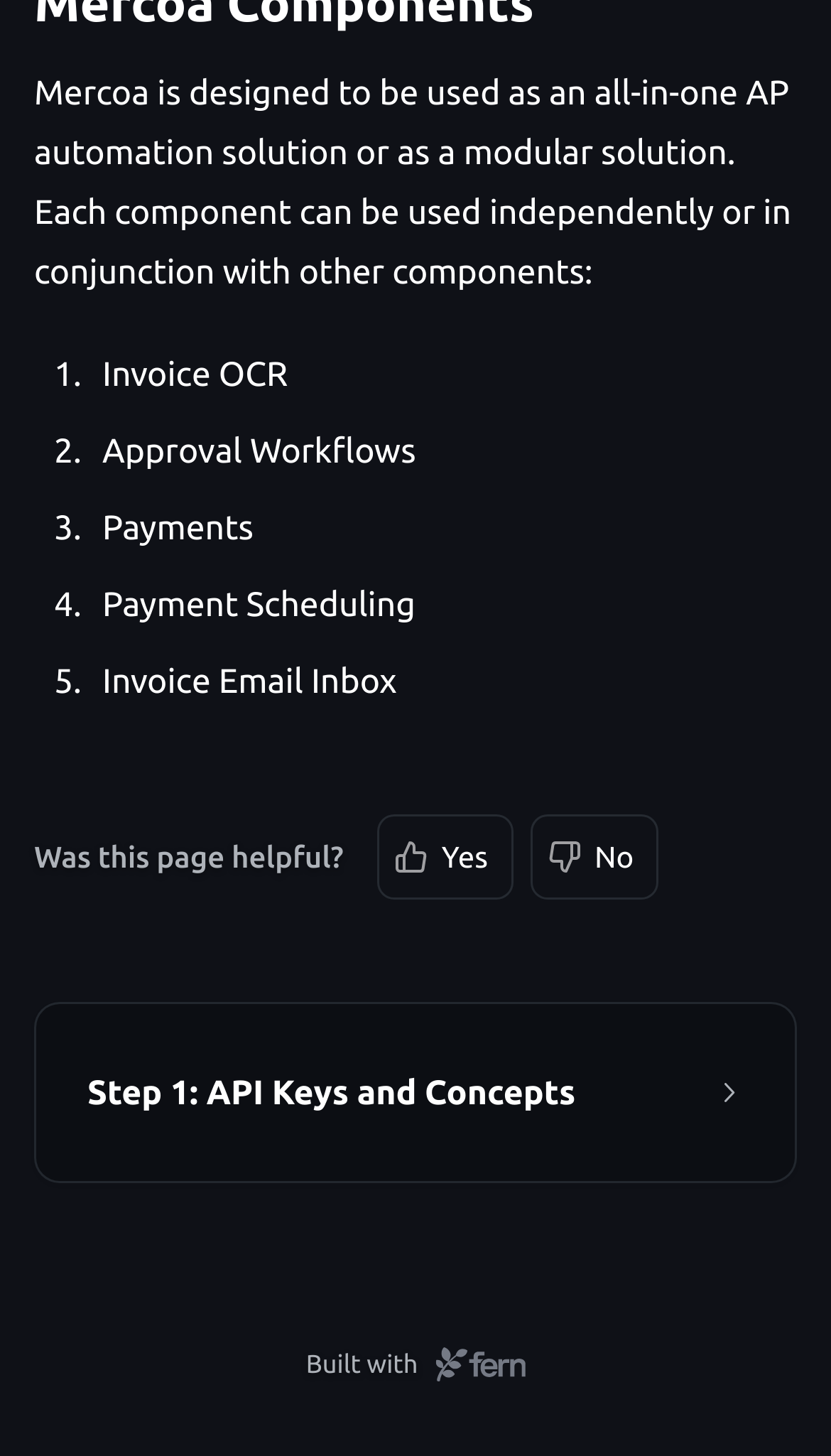Utilize the details in the image to thoroughly answer the following question: Is there a way to provide feedback on the webpage?

The webpage has a 'Was this page helpful?' section at the bottom, which allows users to provide feedback by clicking on either the 'Yes' or 'No' button.